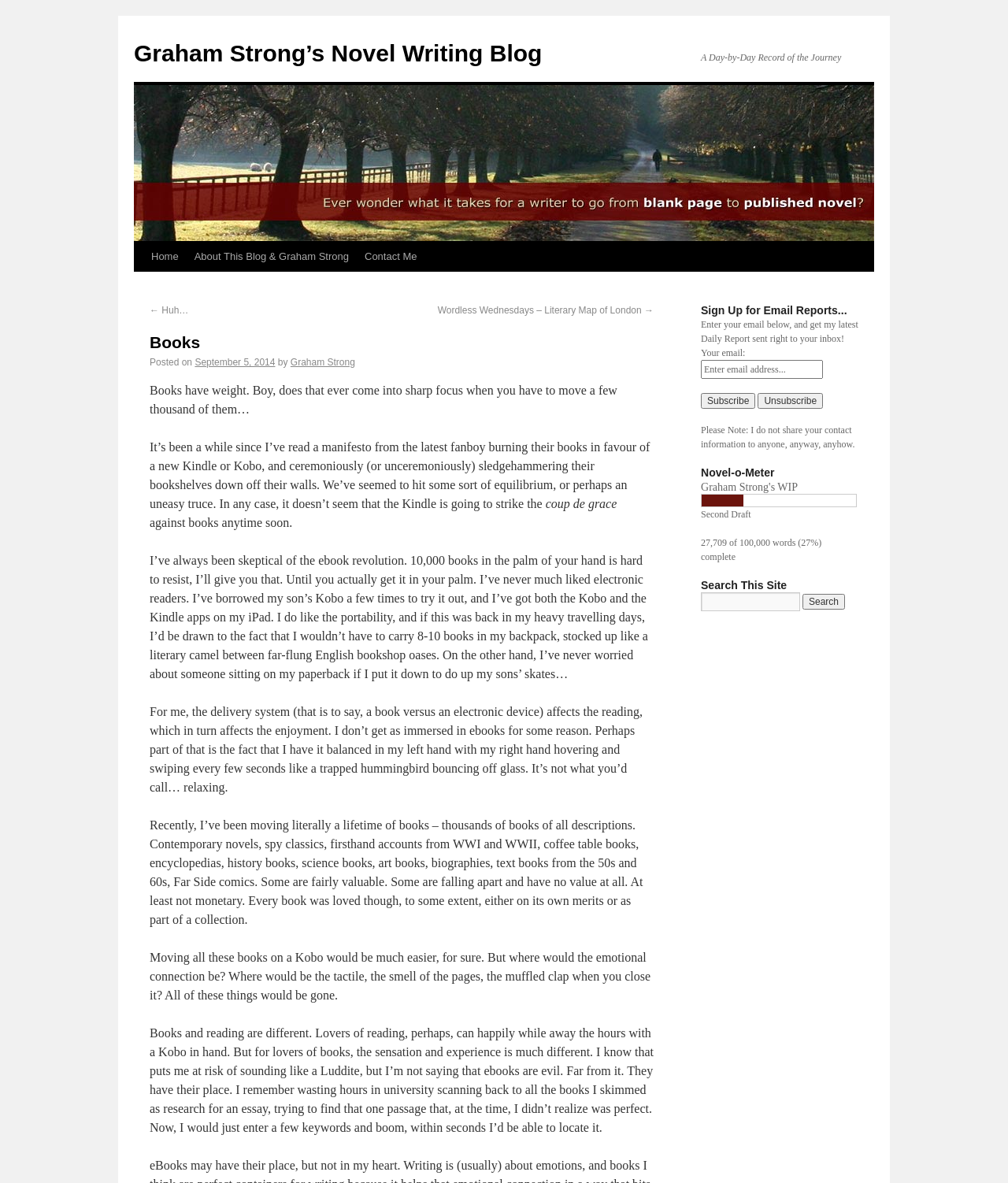Using the information in the image, give a comprehensive answer to the question: 
What is the topic of the blog post?

The topic of the blog post is about the author's preference for physical books over ebooks, and the emotional connection they have with books. This is evident from the text 'Books have weight...' and the subsequent paragraphs.